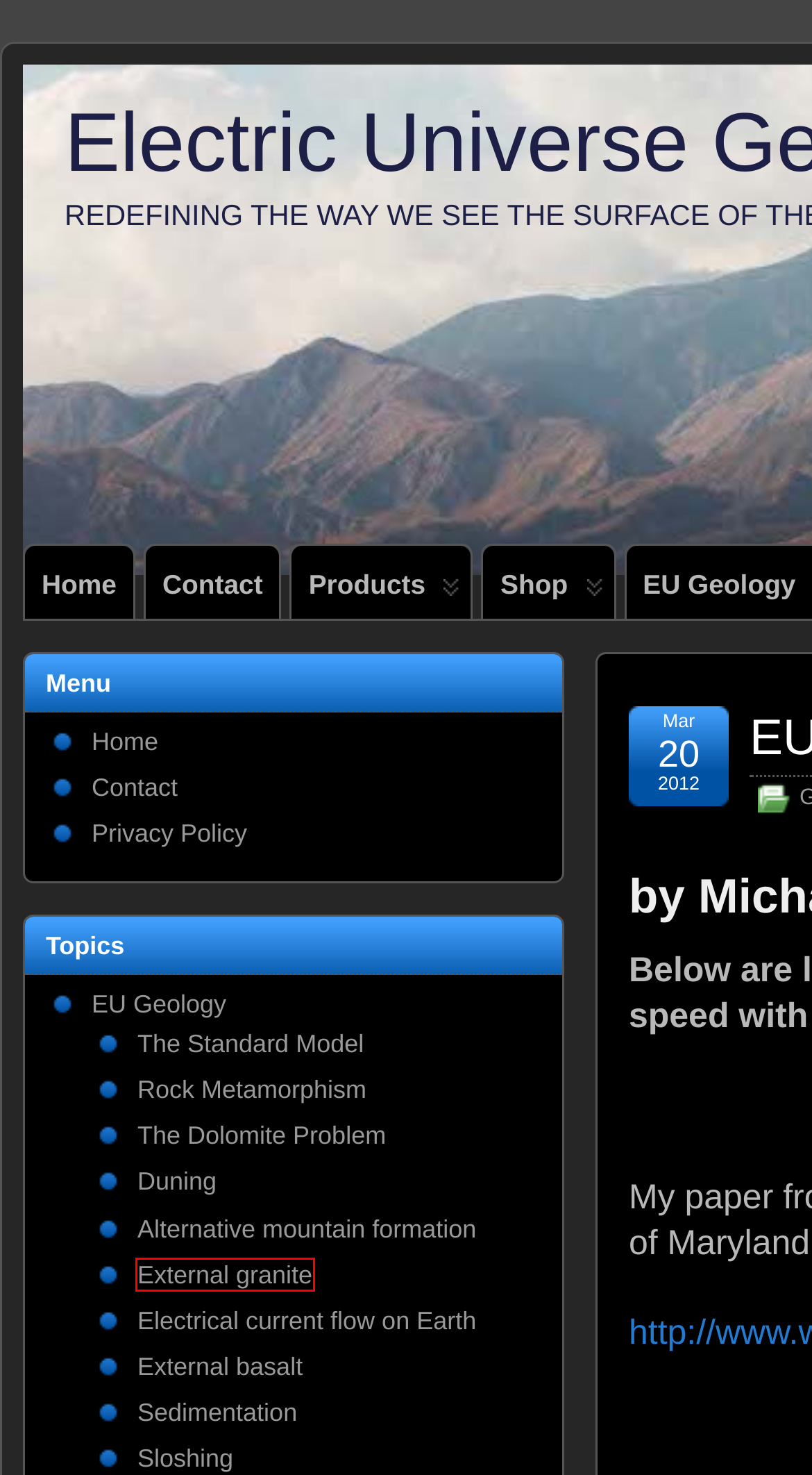Look at the screenshot of a webpage that includes a red bounding box around a UI element. Select the most appropriate webpage description that matches the page seen after clicking the highlighted element. Here are the candidates:
A. Duning – Electric Universe Geology
B. Alternative mountain formation – Electric Universe Geology
C. Sedimentation – Electric Universe Geology
D. Rock Metamorphism – Electric Universe Geology
E. External granite – Electric Universe Geology
F. Privacy Policy – Electric Universe Geology
G. The Standard Model – Electric Universe Geology
H. Shop – Electric Universe Geology

E